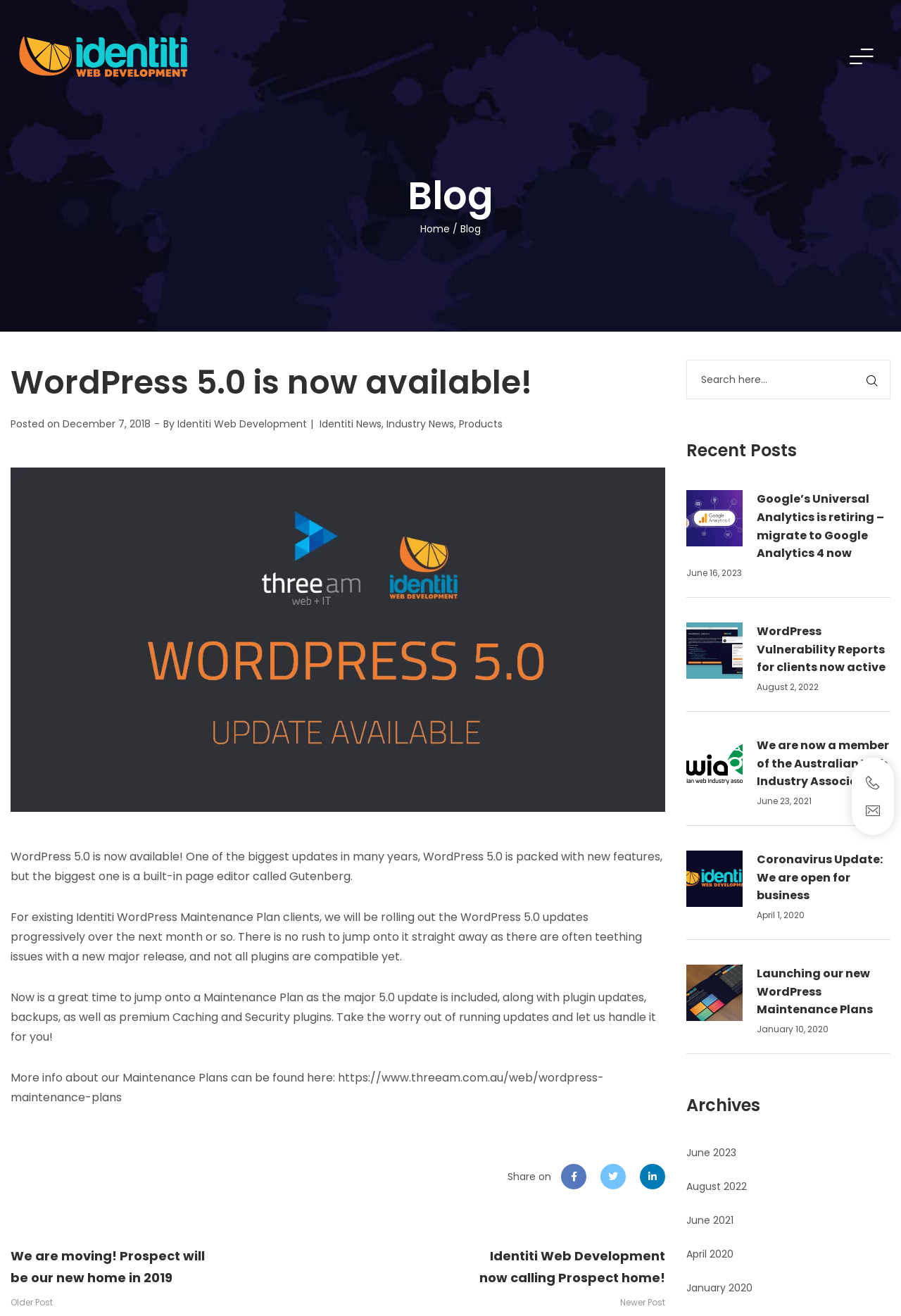Find the bounding box coordinates of the UI element according to this description: "Tara Schatz".

None